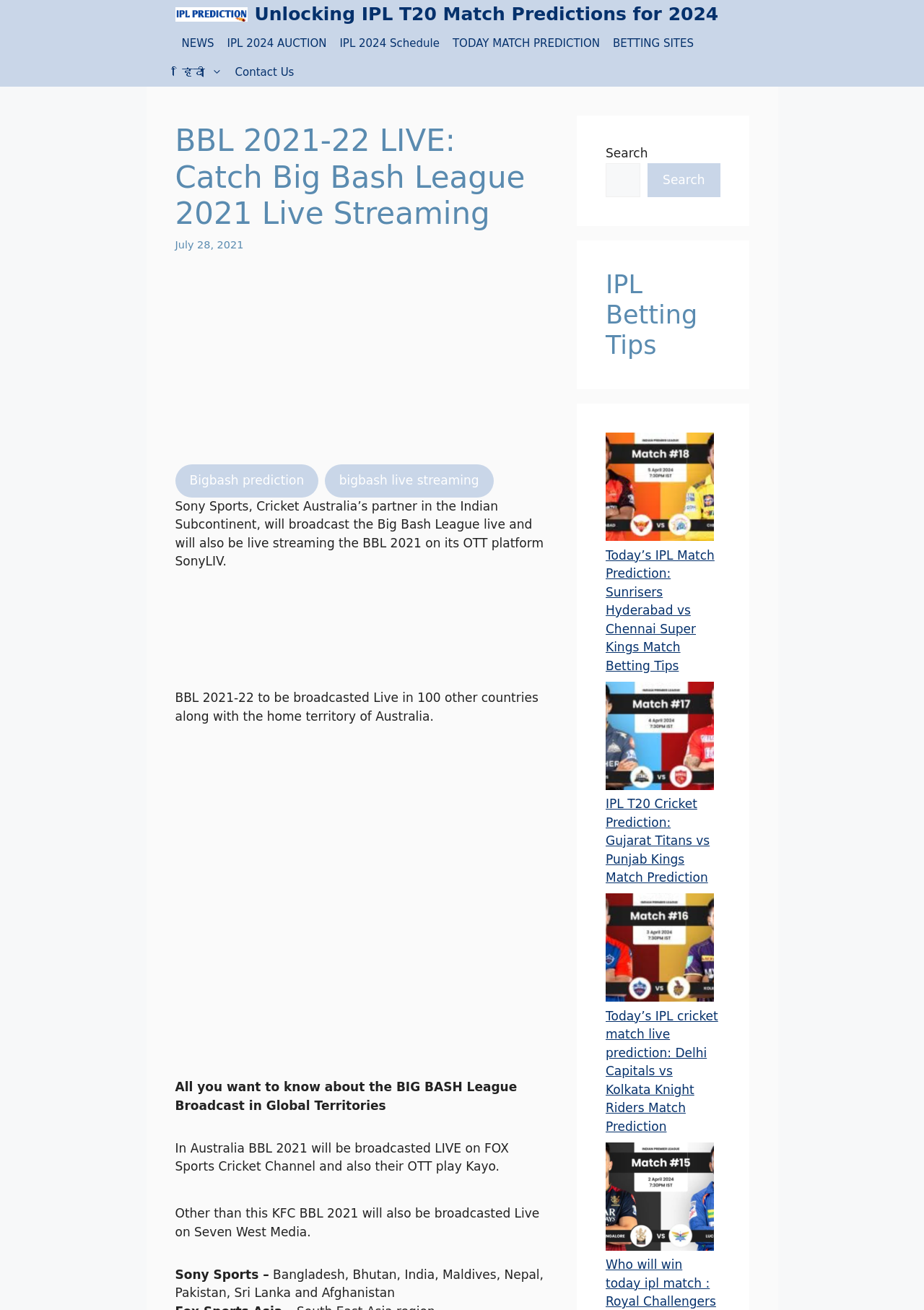Answer the following inquiry with a single word or phrase:
What is the navigation menu?

Primary